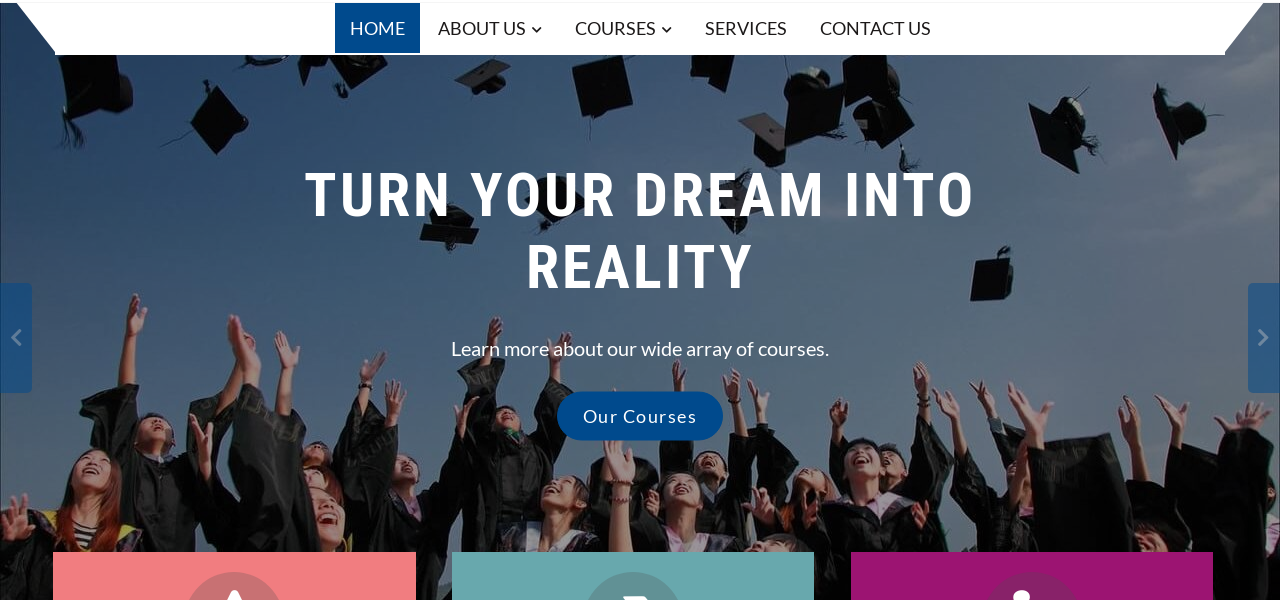What is the mood of the scene? Based on the screenshot, please respond with a single word or phrase.

Hope and celebration